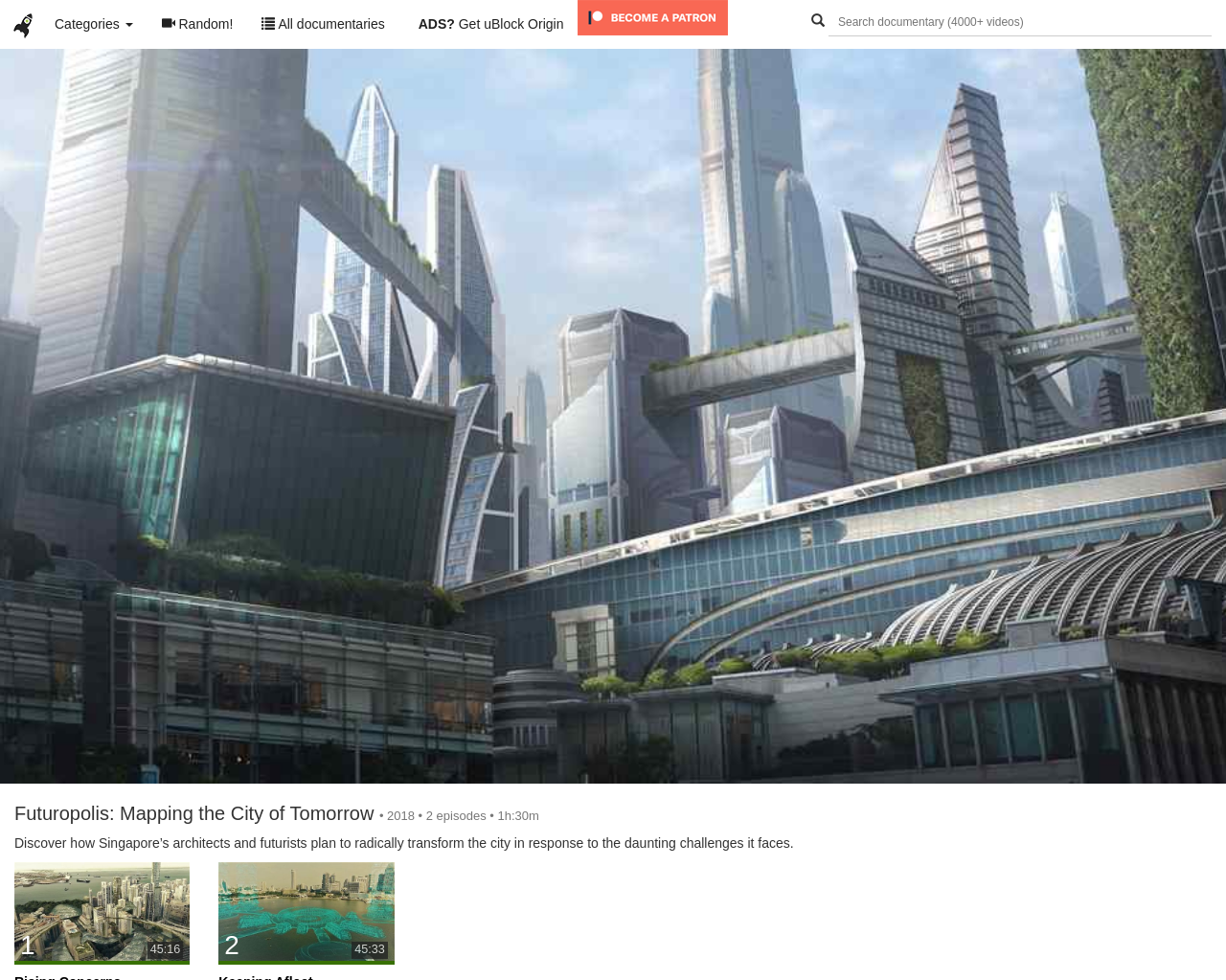Identify the first-level heading on the webpage and generate its text content.

Futuropolis: Mapping the City of Tomorrow • 2018 • 2 episodes • 1h:30m